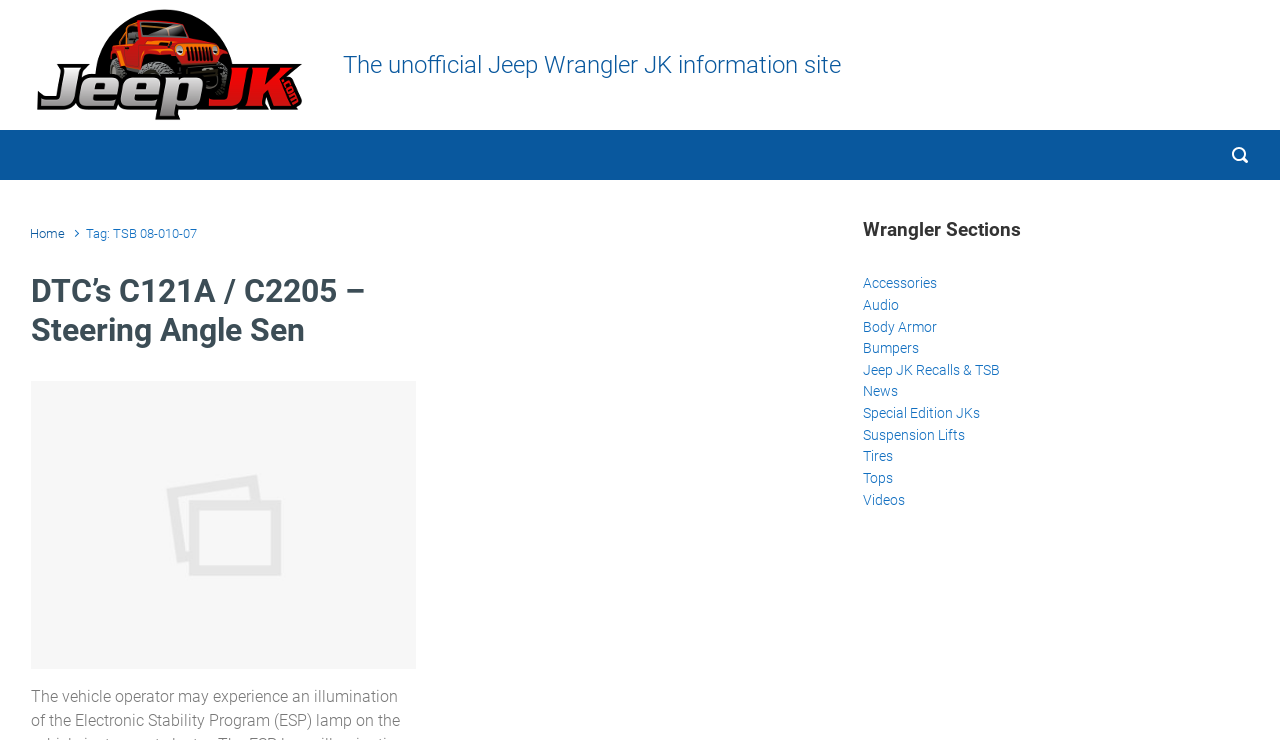Please identify the coordinates of the bounding box for the clickable region that will accomplish this instruction: "Go to Home page".

[0.023, 0.305, 0.051, 0.326]